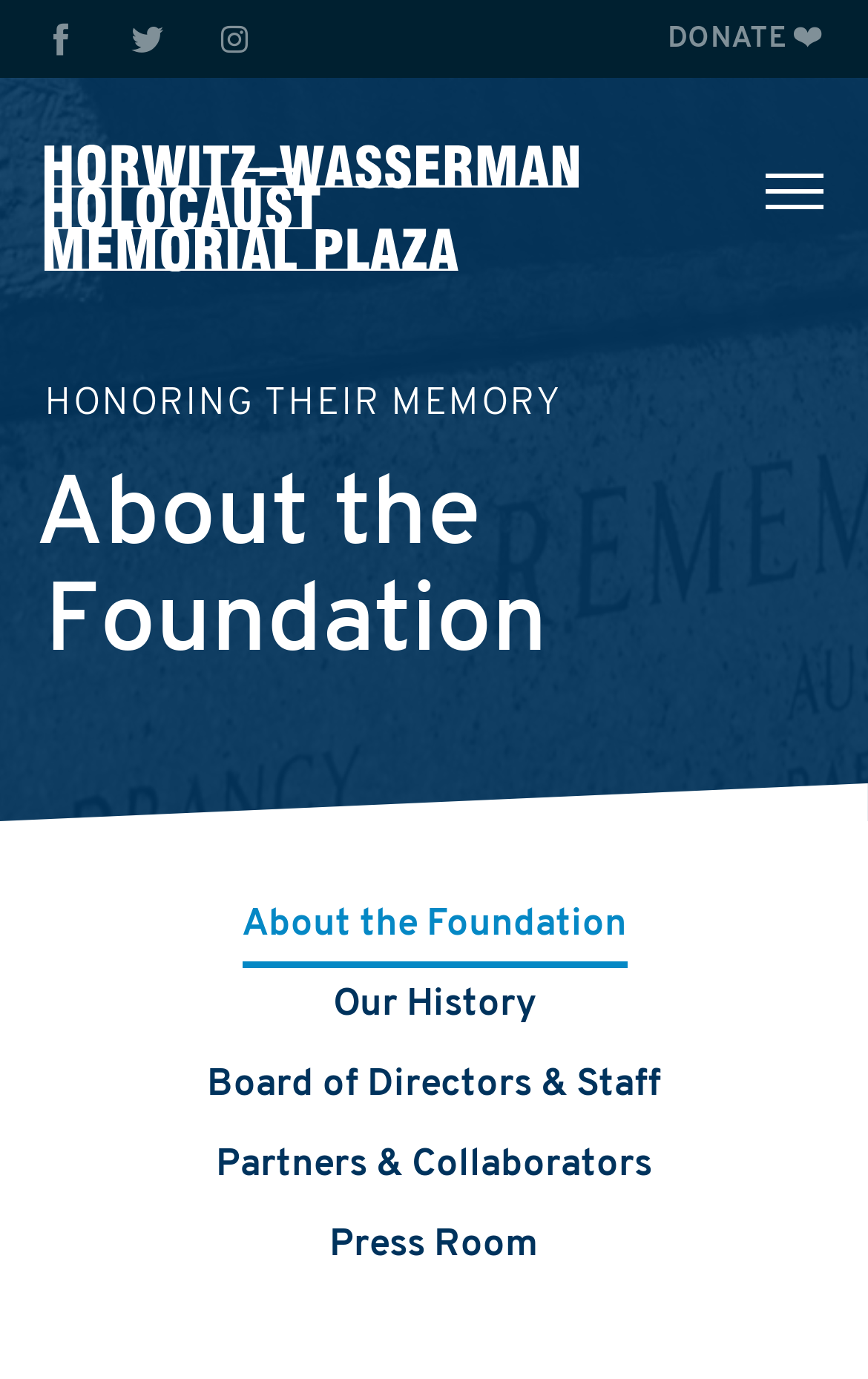Identify the bounding box coordinates for the element you need to click to achieve the following task: "Click the DONATE button". The coordinates must be four float values ranging from 0 to 1, formatted as [left, top, right, bottom].

[0.769, 0.018, 0.949, 0.039]